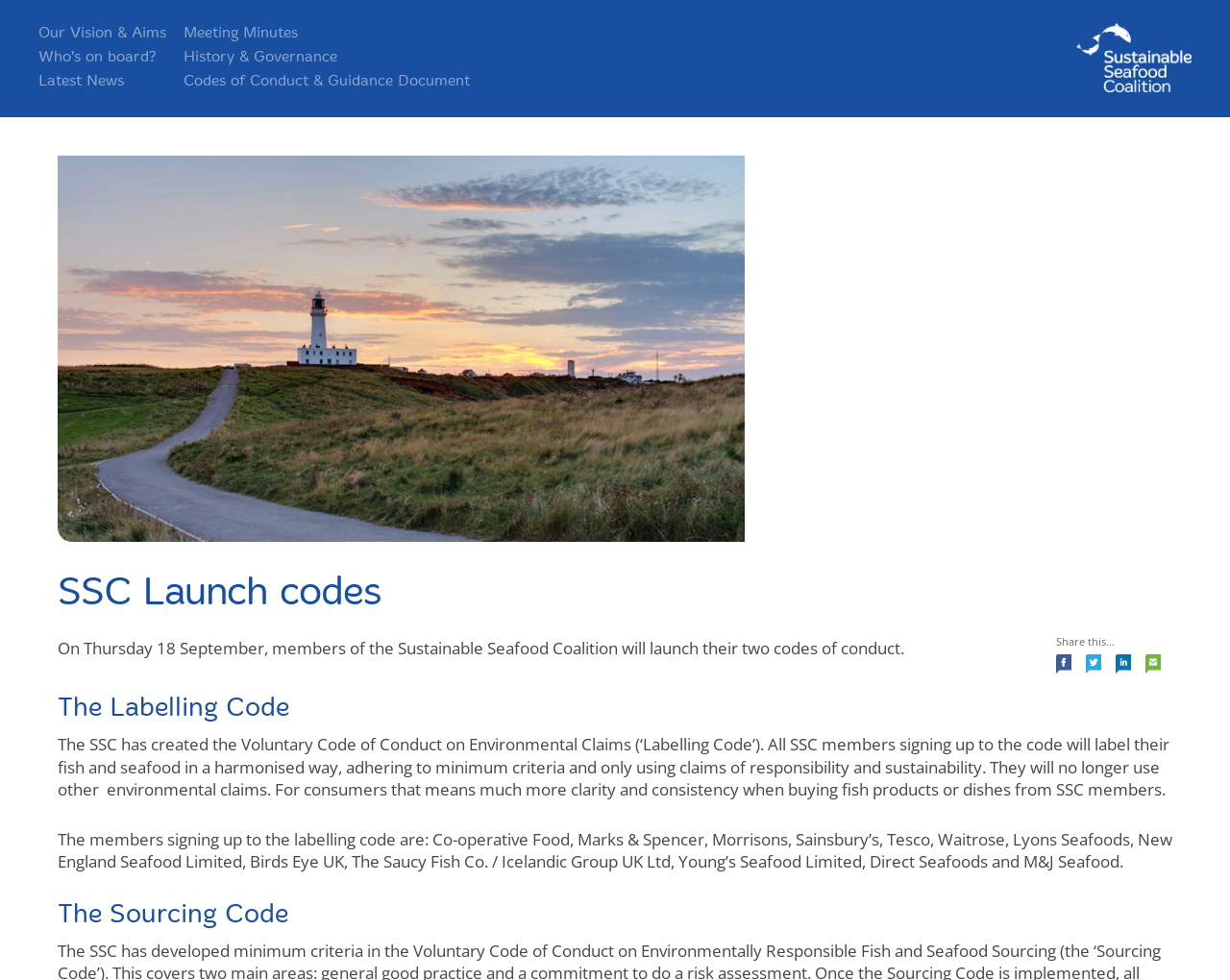What can be shared on social media?
Provide a detailed and well-explained answer to the question.

The webpage provides options to share its content on social media platforms such as Facebook, Twitter, and LinkedIn, as indicated by the links and images on the webpage.